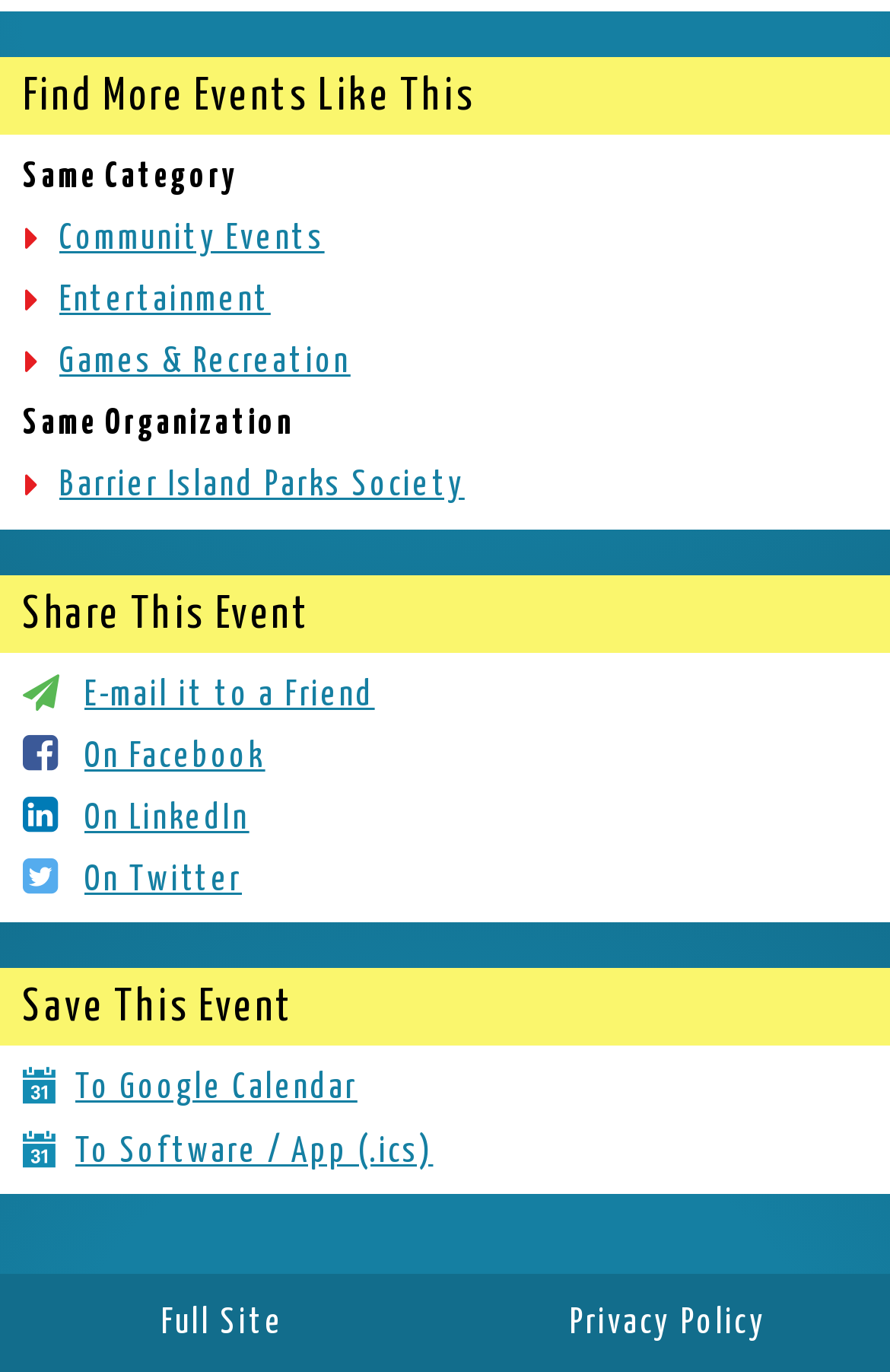Determine the coordinates of the bounding box for the clickable area needed to execute this instruction: "Find events in the same category".

[0.026, 0.116, 0.266, 0.141]